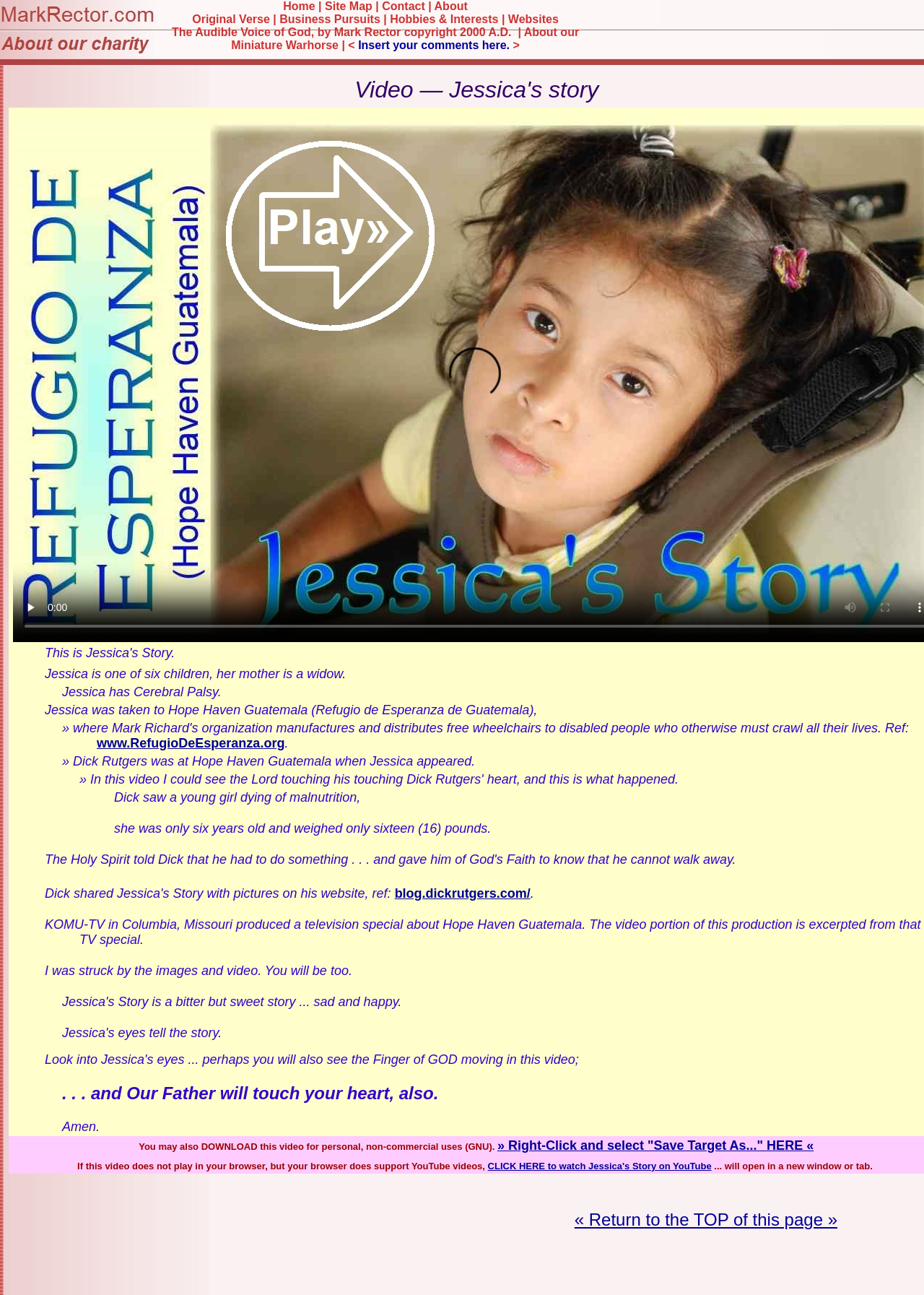Please specify the bounding box coordinates of the area that should be clicked to accomplish the following instruction: "Play the video". The coordinates should consist of four float numbers between 0 and 1, i.e., [left, top, right, bottom].

[0.014, 0.456, 0.052, 0.482]